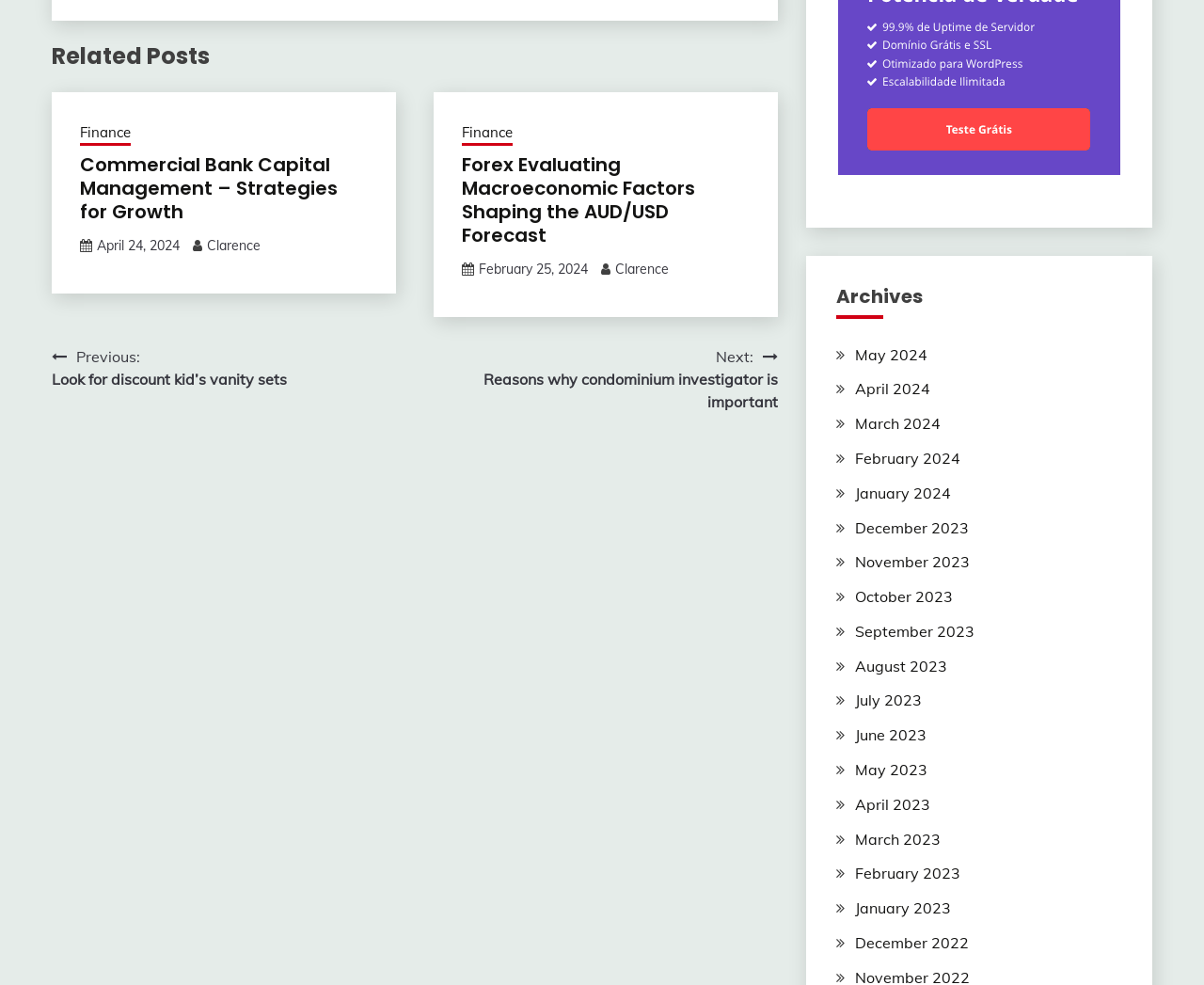Use the details in the image to answer the question thoroughly: 
What is the previous post about?

I looked at the link that says 'Previous: Look for discount kid’s vanity sets'. This suggests that the previous post is about discount kid’s vanity sets.